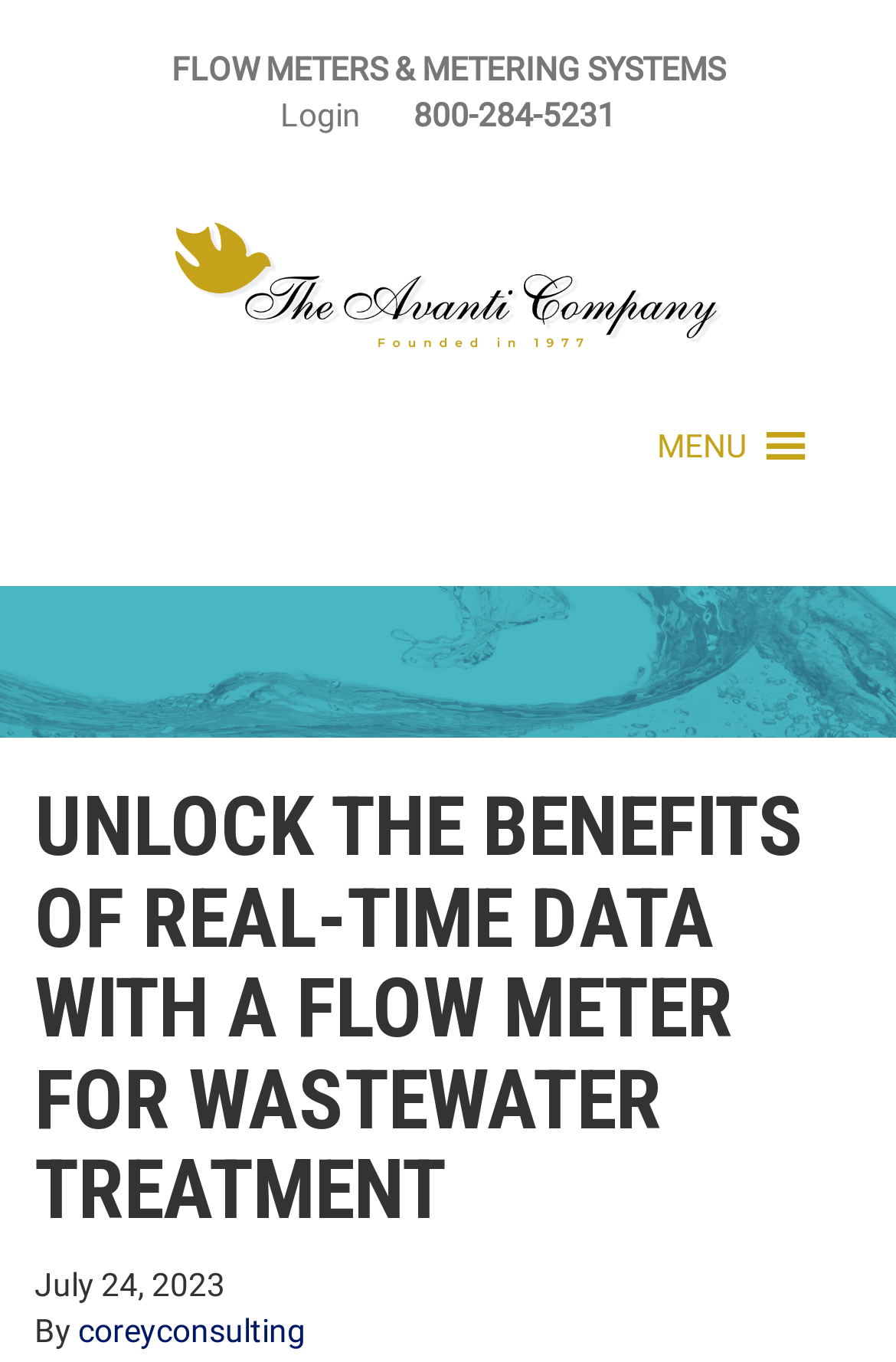Summarize the webpage comprehensively, mentioning all visible components.

The webpage is about flow meters for wastewater treatment, highlighting their cost-effectiveness. At the top, there is a header section with the title "FLOW METERS & METERING SYSTEMS" in a prominent position. Below this, on the left side, there is a login link, accompanied by a phone number "800-284-5231" on the right side. 

A large image occupies most of the top section, spanning from the left to the right side. On the right side, there is a menu button with an icon, which, when expanded, reveals a dropdown menu.

The main content of the webpage is headed by a title "UNLOCK THE BENEFITS OF REAL-TIME DATA WITH A FLOW METER FOR WASTEWATER TREATMENT", which is positioned near the top center of the page. Below this title, there is a timestamp indicating the publication date, "July 24, 2023", along with the author's name, "coreyconsulting", provided as a link.